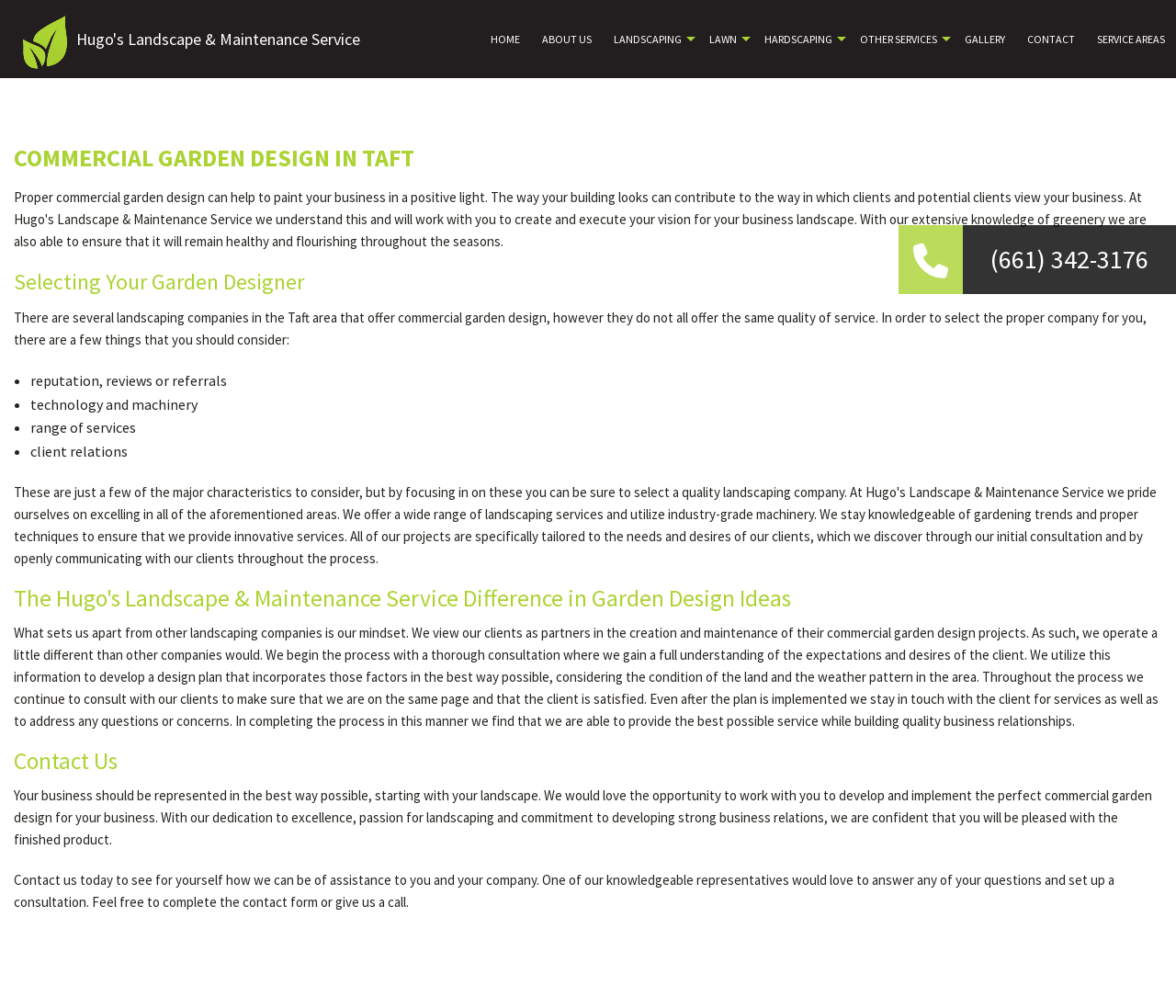Please provide the bounding box coordinates for the element that needs to be clicked to perform the following instruction: "Click on 'Sherwood Frst, CA'". The coordinates should be given as four float numbers between 0 and 1, i.e., [left, top, right, bottom].

None